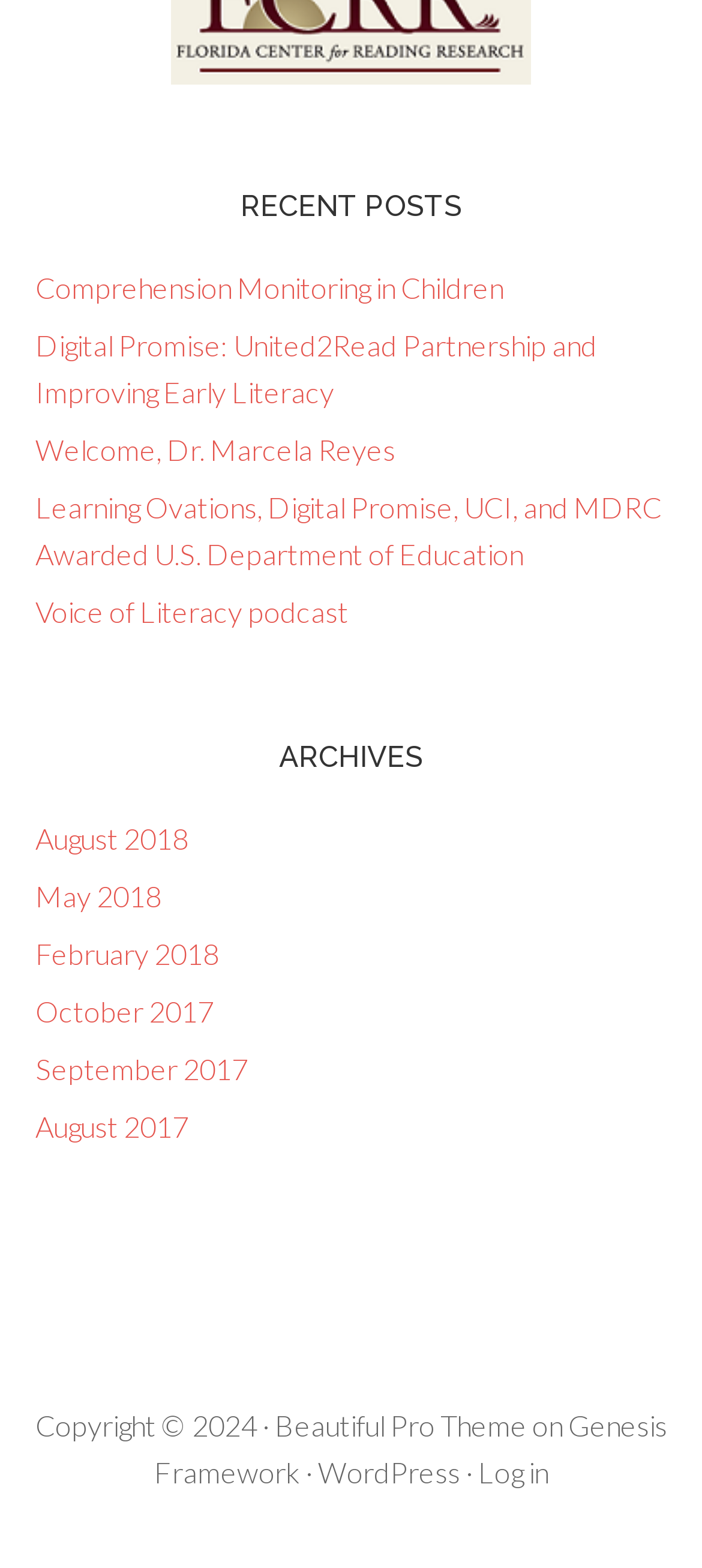Please indicate the bounding box coordinates for the clickable area to complete the following task: "check the newsletter". The coordinates should be specified as four float numbers between 0 and 1, i.e., [left, top, right, bottom].

None